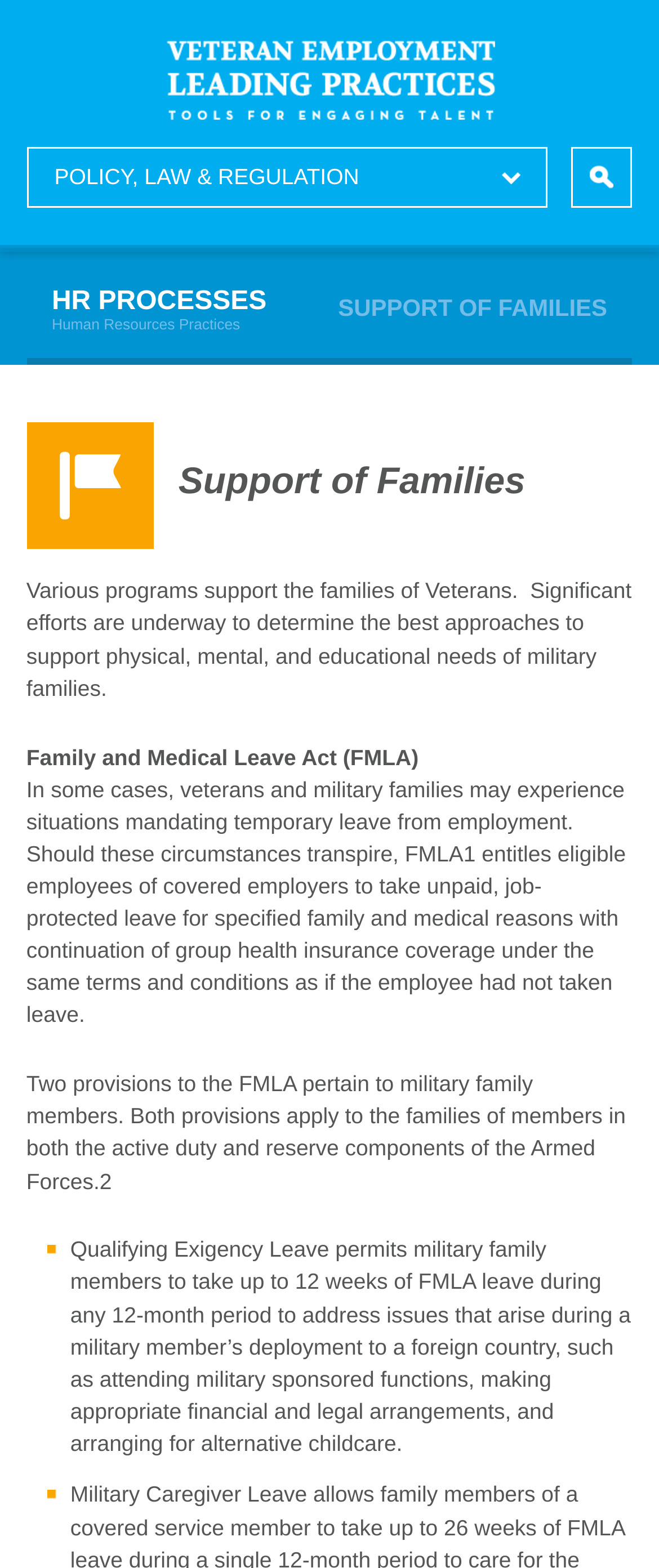How many types of leave are mentioned for military family members?
Please answer the question with a detailed and comprehensive explanation.

The webpage mentions two provisions to the FMLA that pertain to military family members, which are Qualifying Exigency Leave and another type of leave not explicitly mentioned.